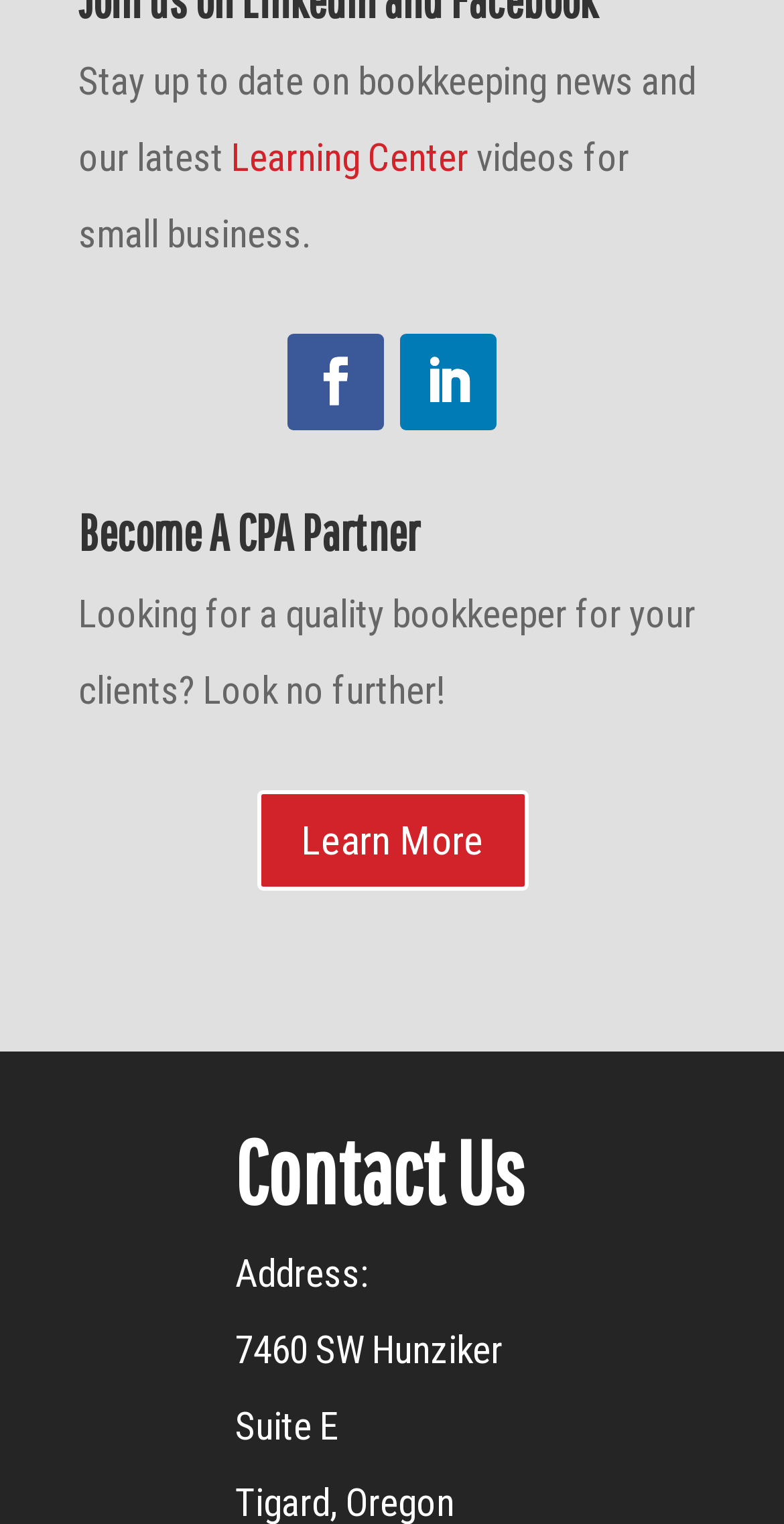What is the address of the contact?
Could you please answer the question thoroughly and with as much detail as possible?

The address of the contact can be obtained from the StaticText elements 'Address:', '7460 SW Hunziker', and 'Suite E' which provide the complete address.